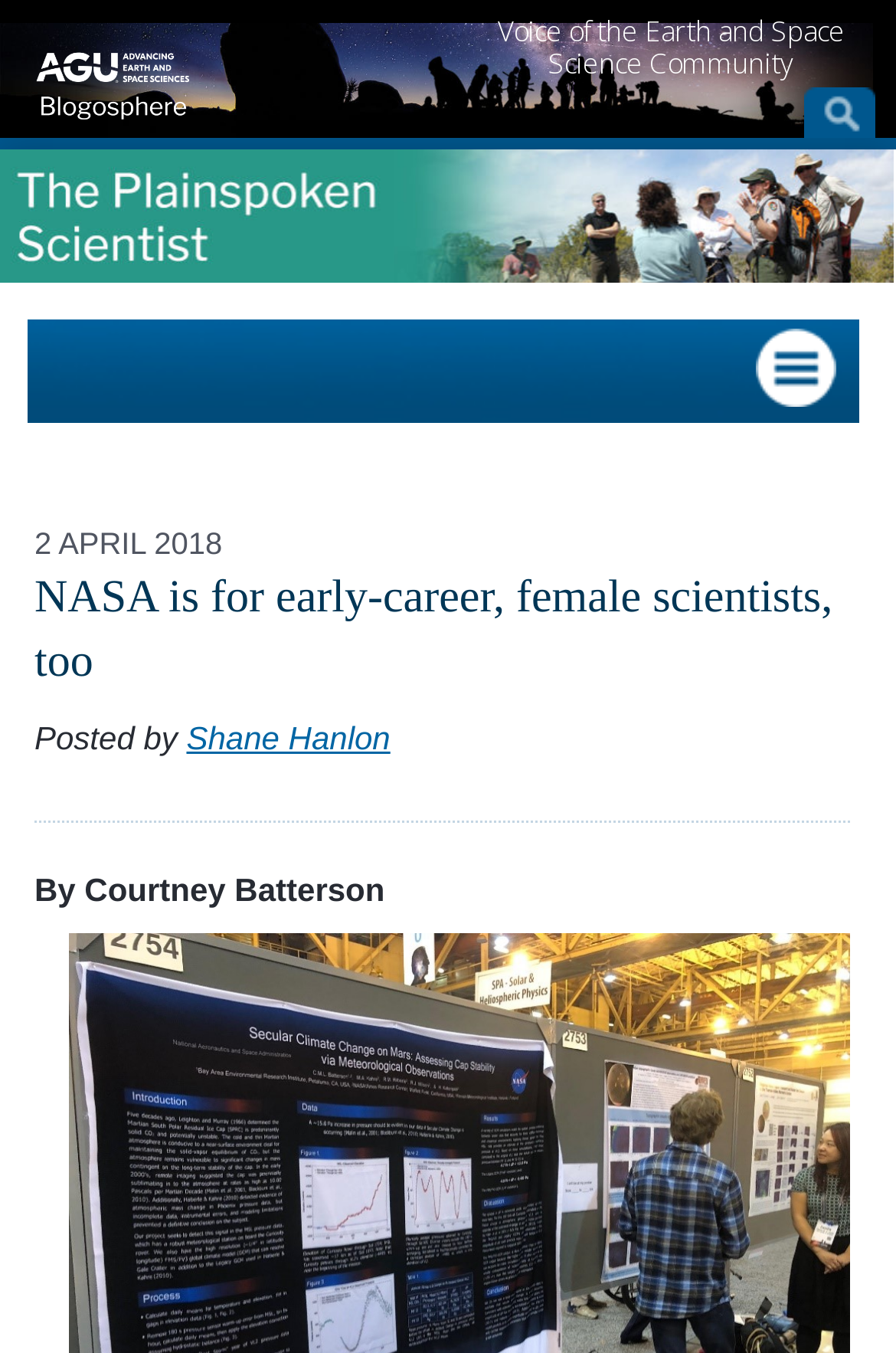What is the community represented by the blog?
Using the screenshot, give a one-word or short phrase answer.

Earth and Space Science